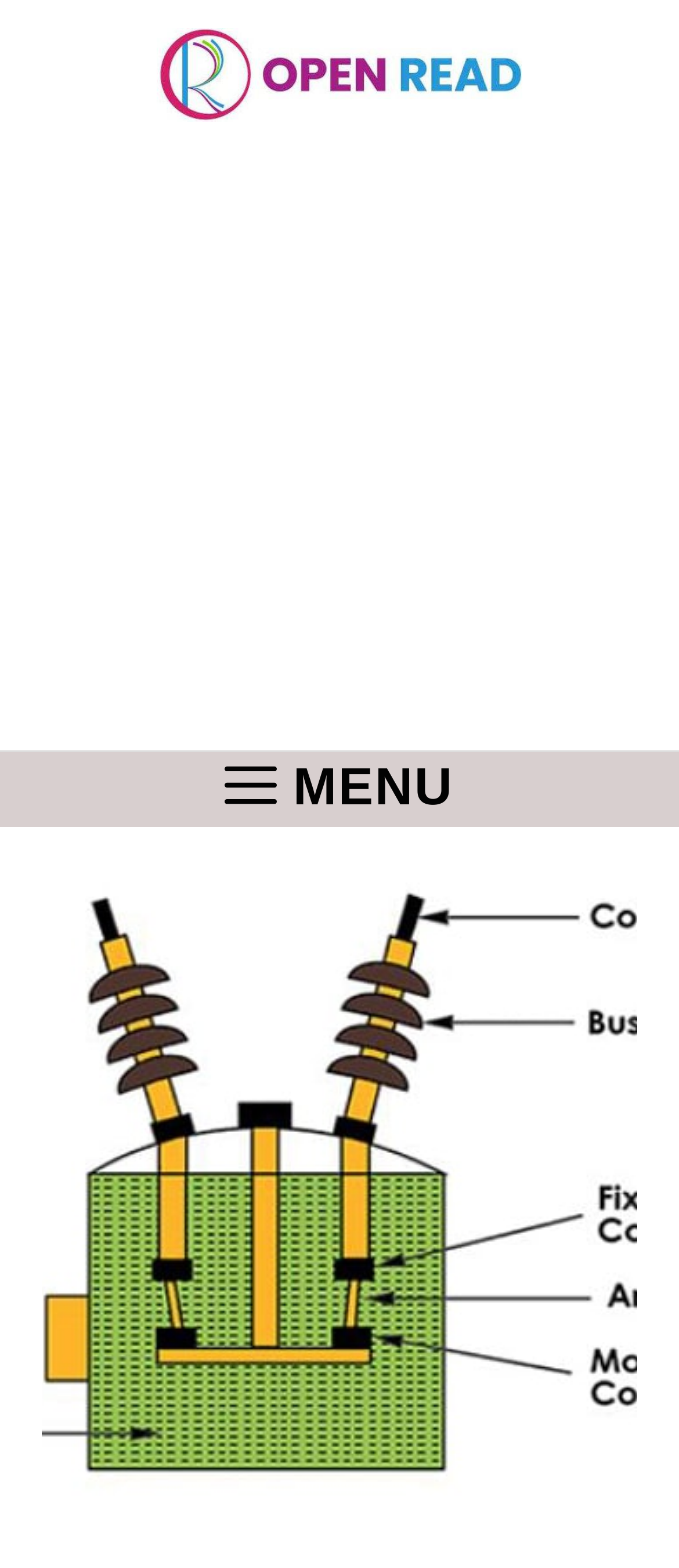Can you give a detailed response to the following question using the information from the image? What is the logo of the website?

The logo of the website is 'OPEN READ' which is an image located at the top of the webpage, inside the banner element.